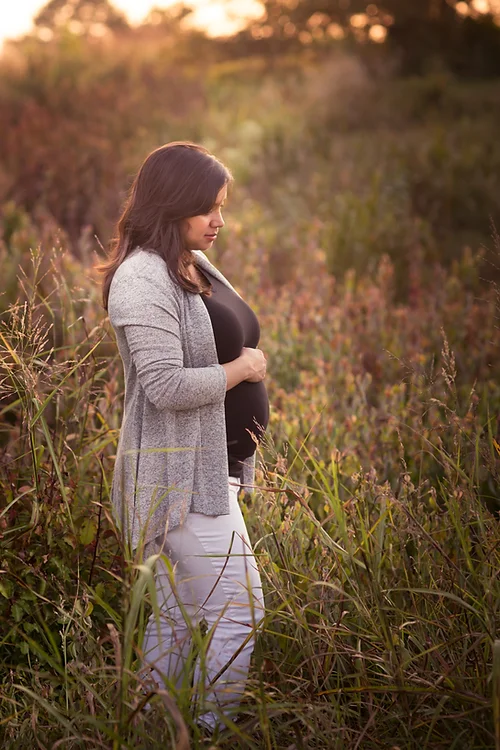Describe every important feature and element in the image comprehensively.

This serene image captures a moment of expectant motherhood, featuring a pregnant woman gently cradling her belly. She stands amidst lush, tall grass that sways in the breeze, with a soft, golden light illuminating the scene, suggesting either dawn or dusk. The woman's natural pose and calm expression convey a sense of tranquility and anticipation, emblematic of the journey into motherhood. Dressed in a dark top complemented by a light cardigan, she embodies both comfort and grace against the vibrant backdrop of nature, highlighting the beauty of this special time in her life. This photograph is part of a 'Belly to Baby Package Deposit' offered by a child and newborn photographer, revealing the intimate and heartwarming nature of maternity photography.